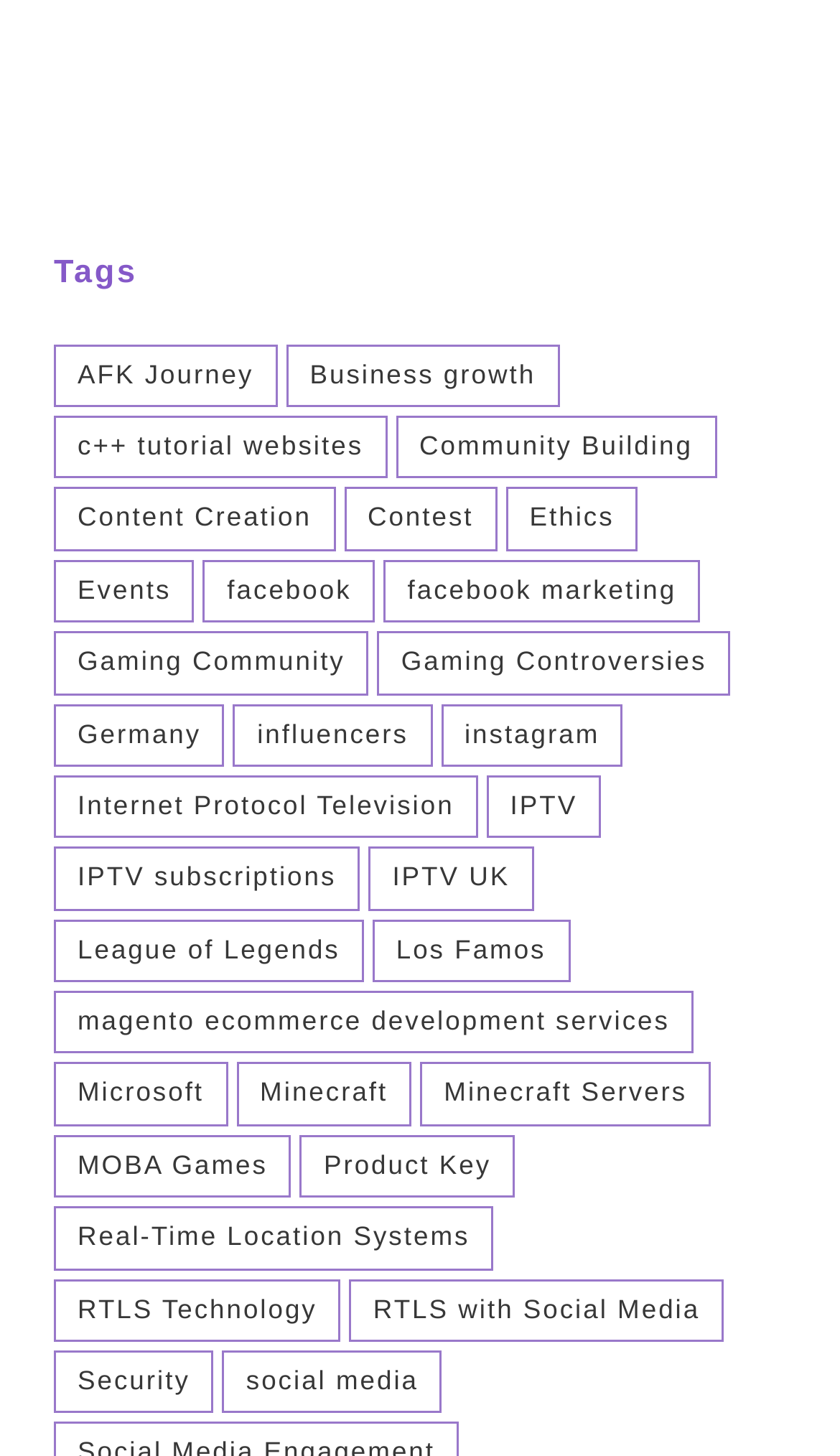What is the tag with the most items?
Carefully analyze the image and provide a detailed answer to the question.

I looked at the number of items in parentheses for each tag and found that 'social media' has the most items, with 13 items.